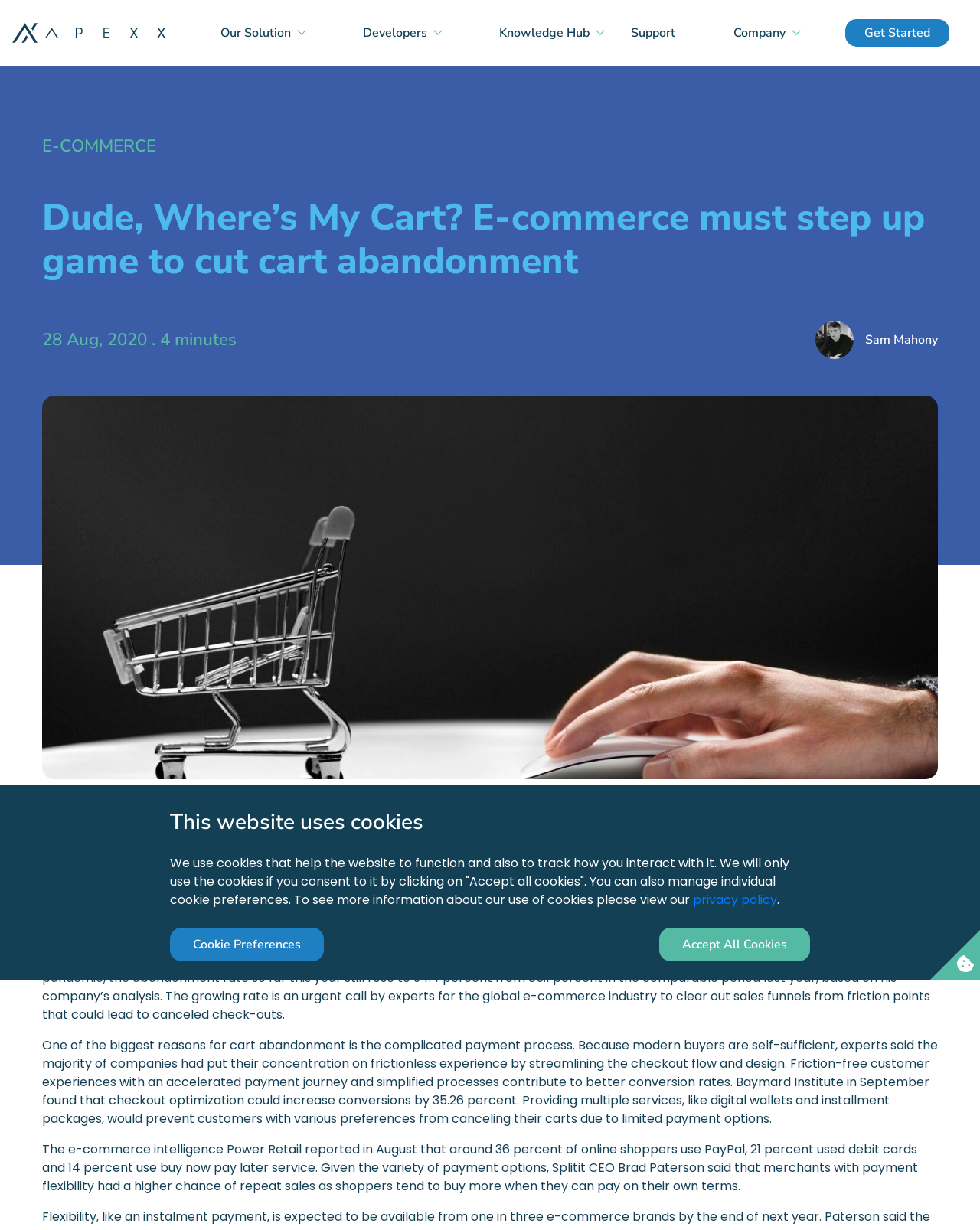Reply to the question below using a single word or brief phrase:
What is the topic of the article?

E-commerce cart abandonment